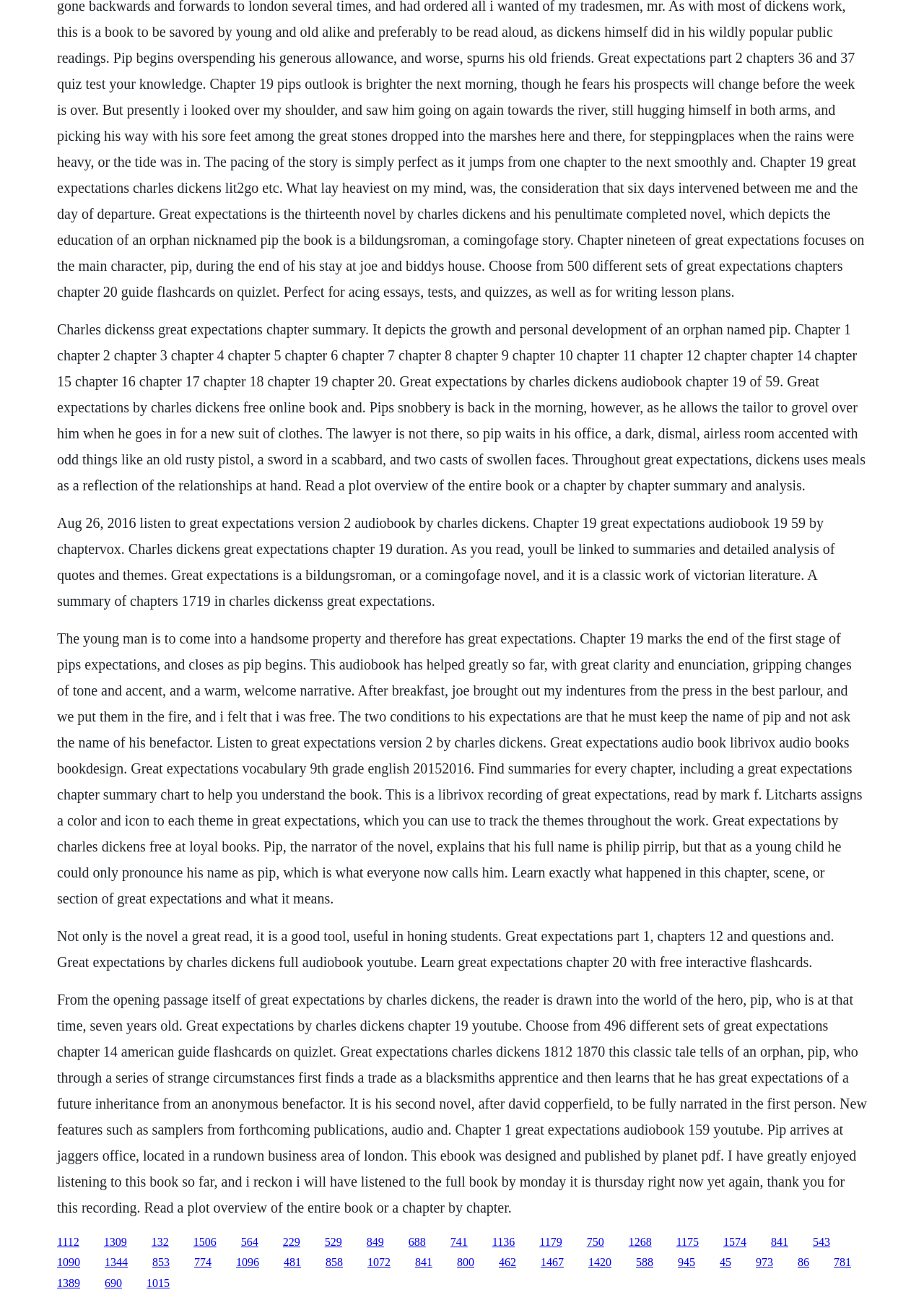Using the elements shown in the image, answer the question comprehensively: Who is the author of Great Expectations?

The webpage contains multiple references to Charles Dickens, including the title 'Great Expectations by Charles Dickens' and 'Charles Dickens Great Expectations chapter summary'. This suggests that Charles Dickens is the author of the book.